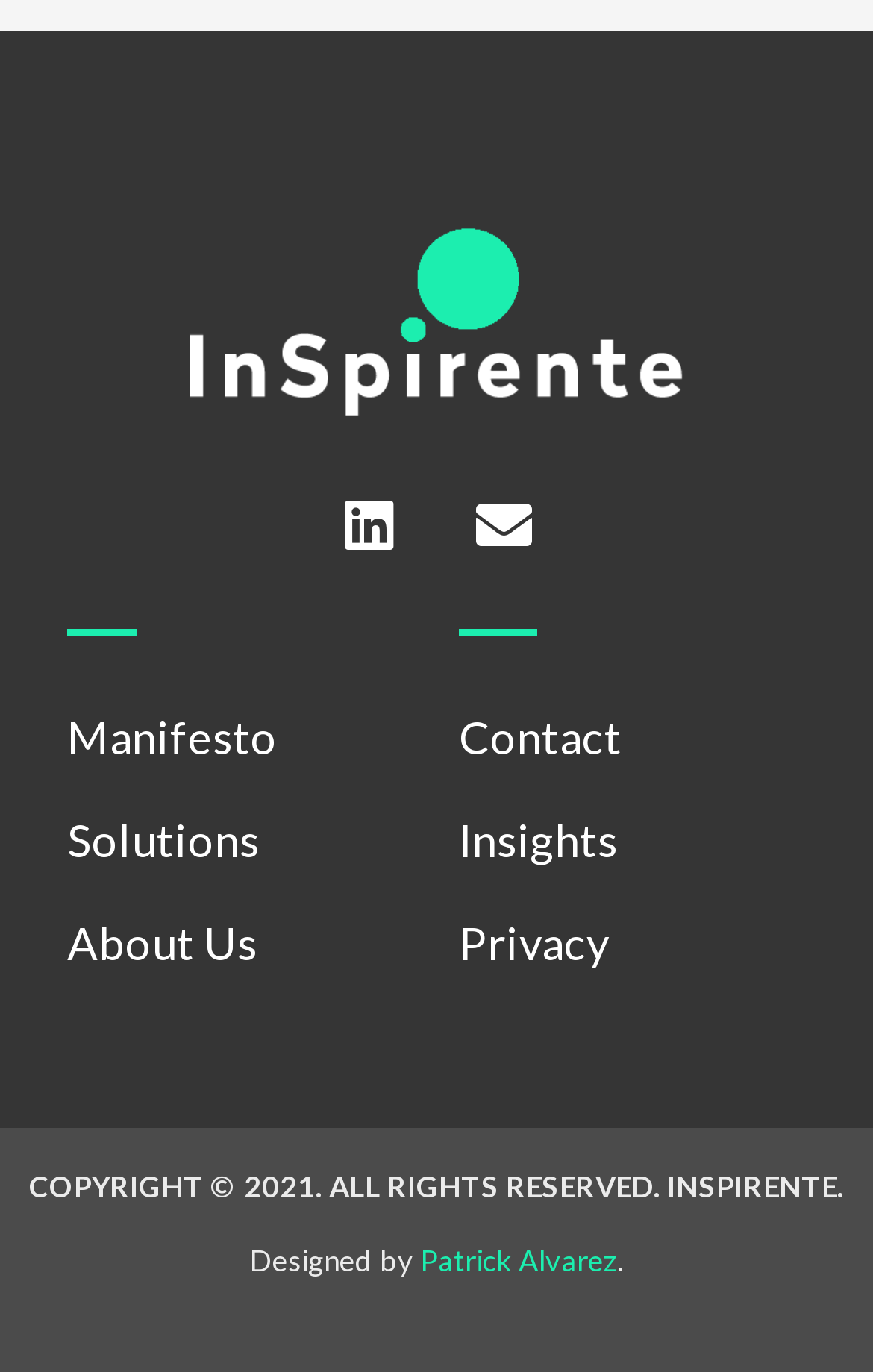Locate the bounding box coordinates of the segment that needs to be clicked to meet this instruction: "Connect with us on LinkedIn".

[0.359, 0.342, 0.487, 0.423]